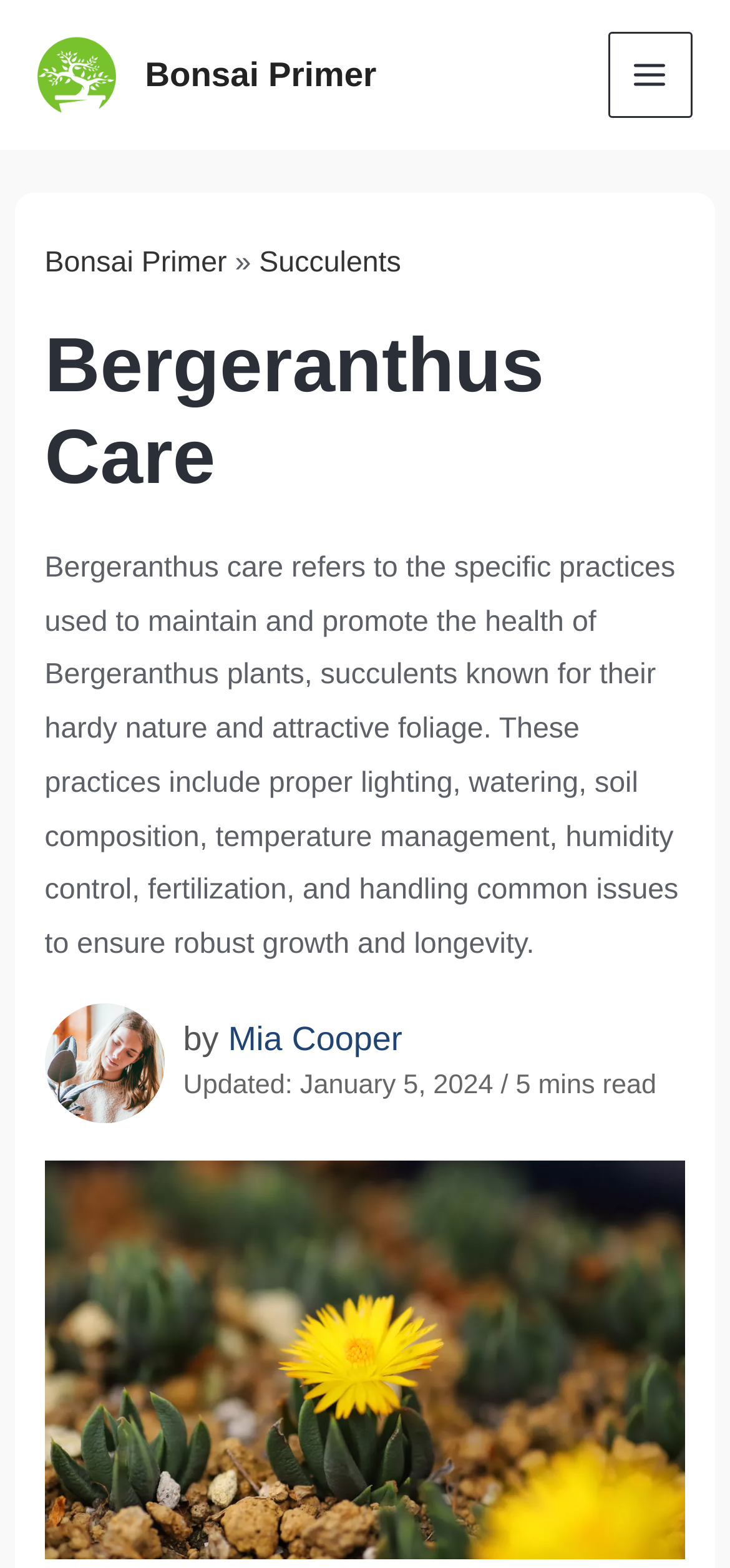Who is the author of the article?
Please provide a full and detailed response to the question.

The author of the article is 'Mia Cooper', which is mentioned in the byline section of the webpage, along with the image of the author.